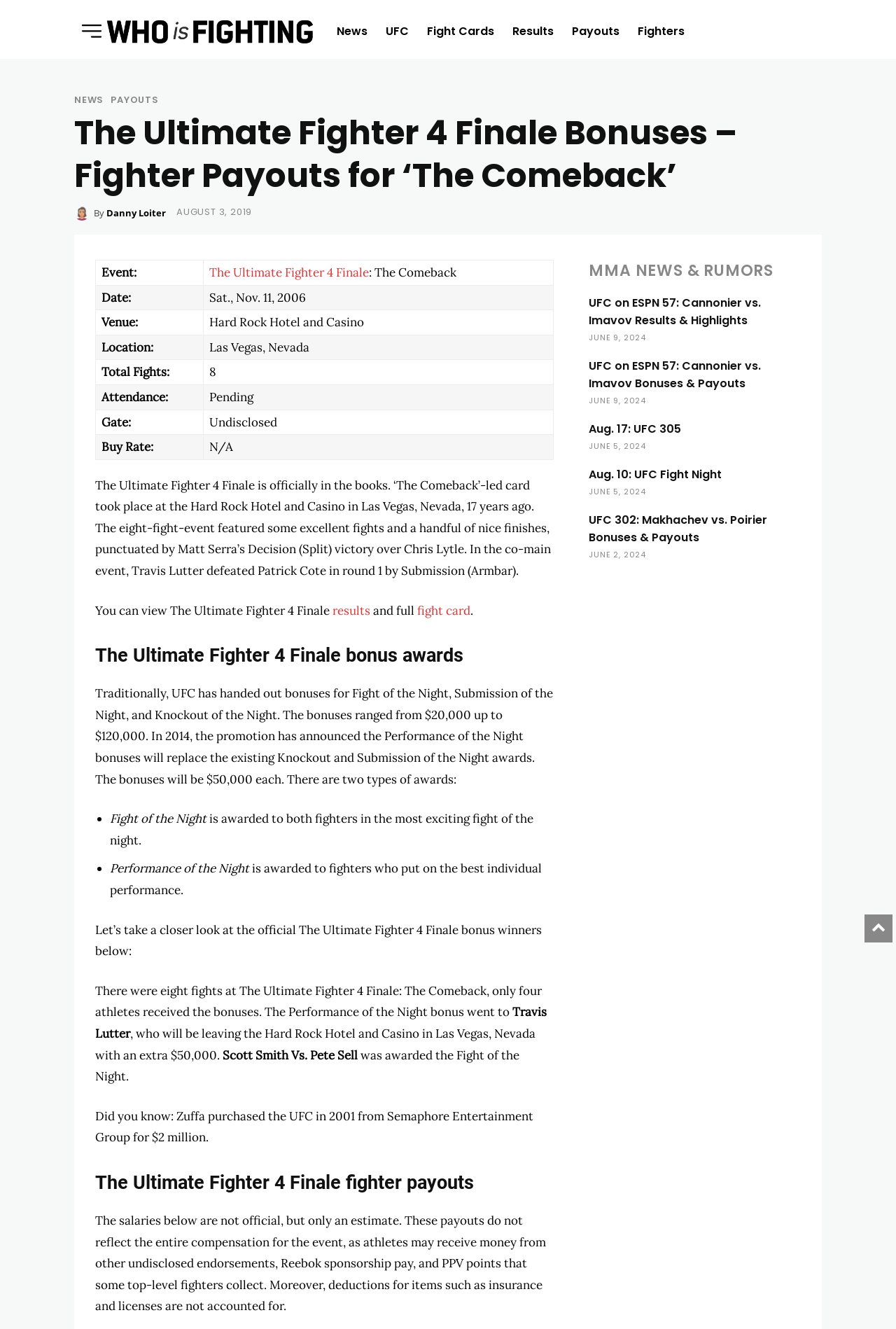How many fights were there at The Ultimate Fighter 4 Finale?
Answer the question with a single word or phrase derived from the image.

8